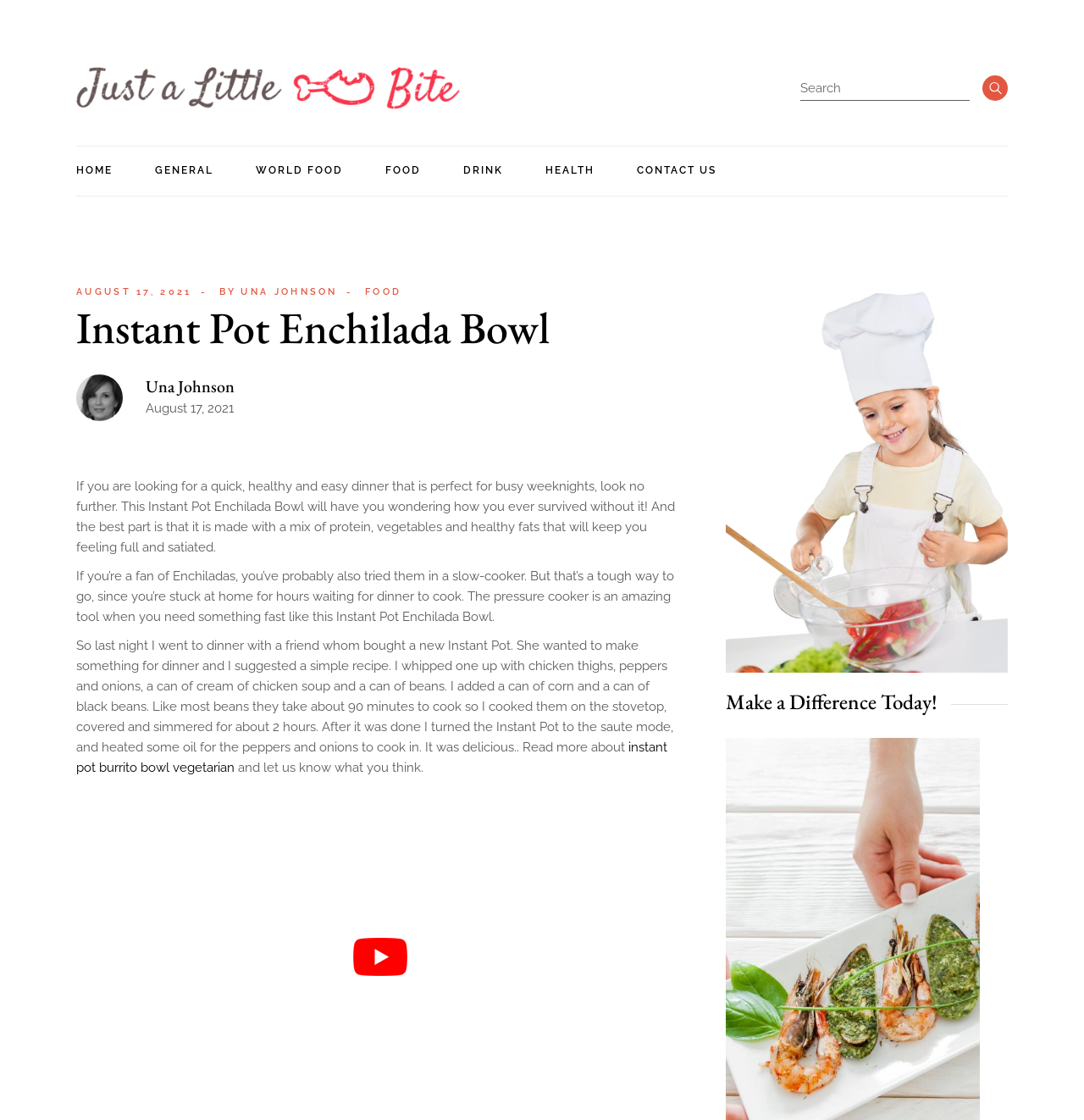Determine the bounding box coordinates of the clickable area required to perform the following instruction: "Explore the FOOD category". The coordinates should be represented as four float numbers between 0 and 1: [left, top, right, bottom].

[0.355, 0.13, 0.388, 0.175]